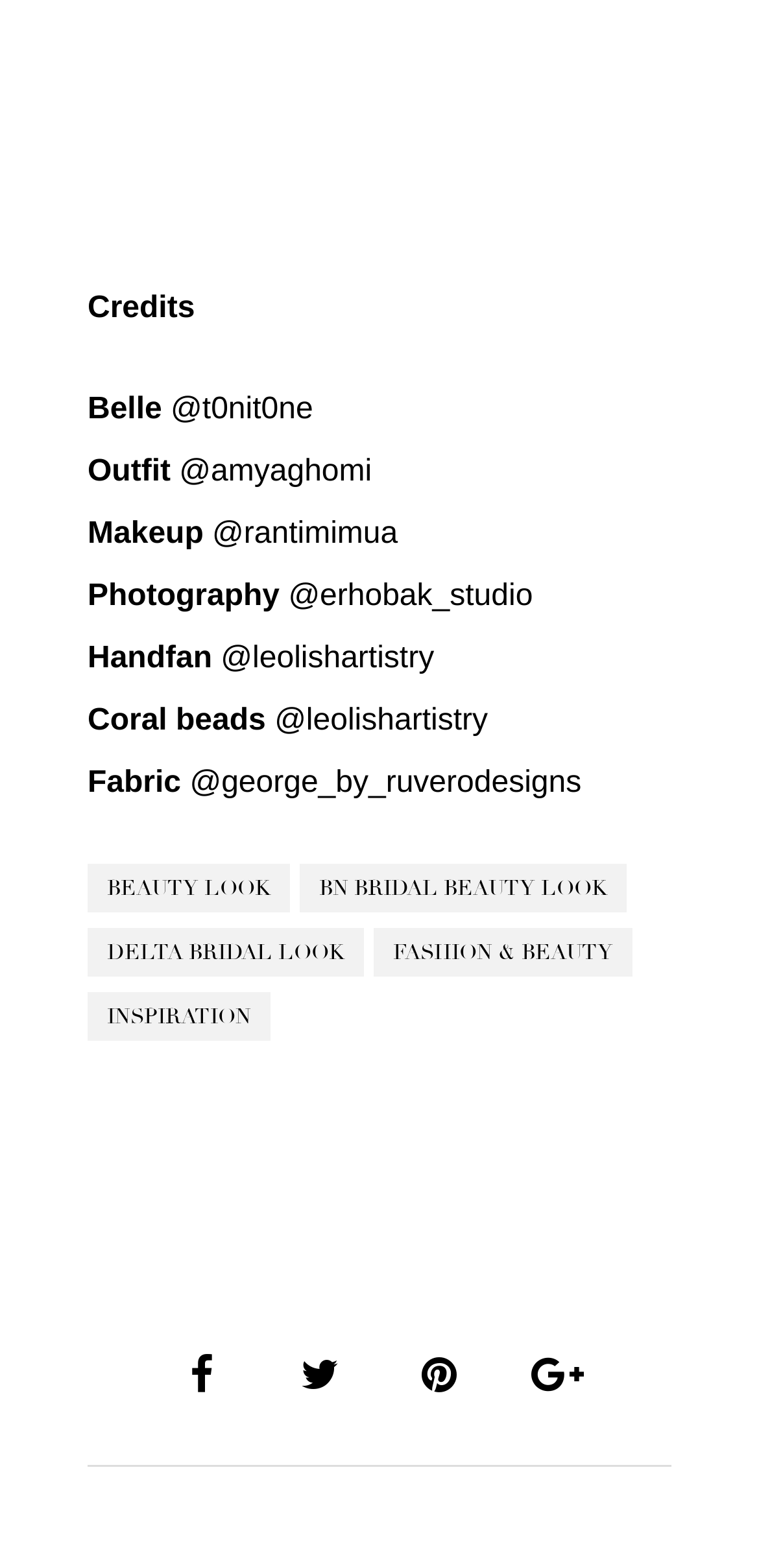Please pinpoint the bounding box coordinates for the region I should click to adhere to this instruction: "Visit @t0nit0ne's profile".

[0.225, 0.251, 0.413, 0.272]